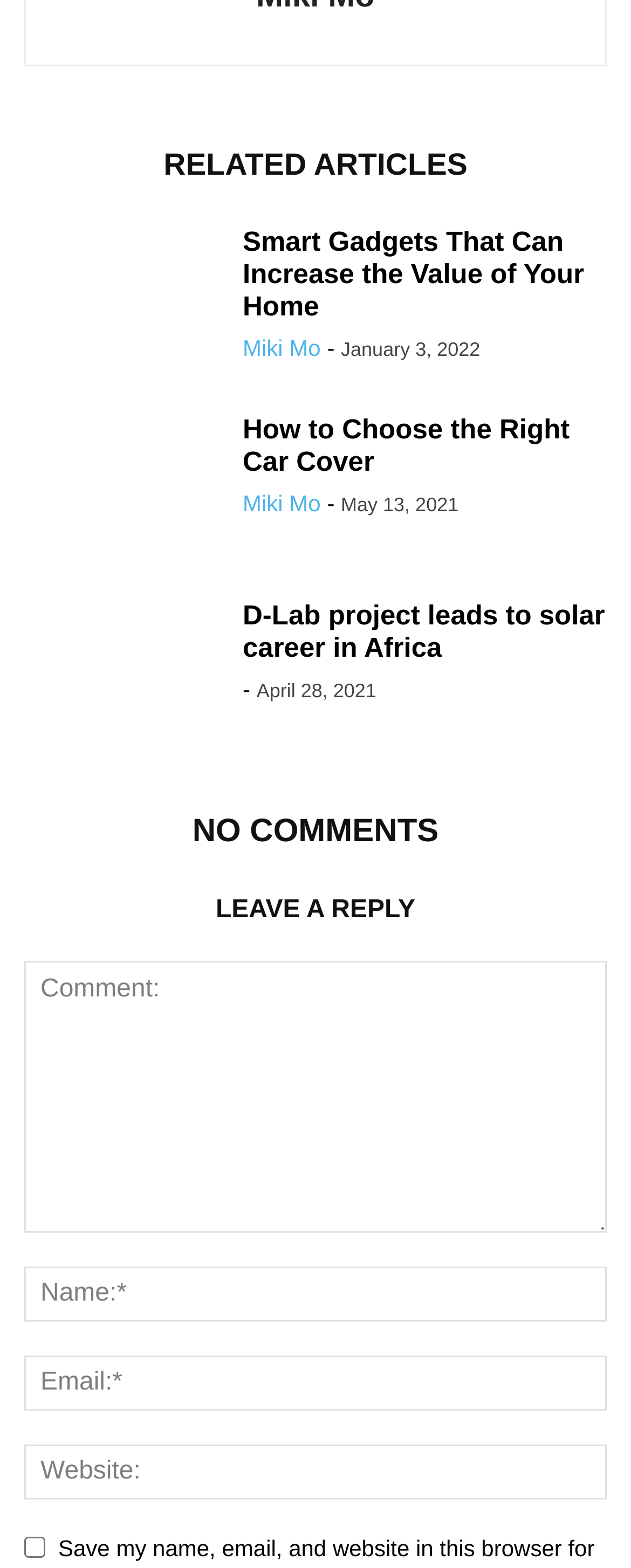Locate the bounding box coordinates of the element to click to perform the following action: 'Click on 'D-Lab project leads to solar career in Africa''. The coordinates should be given as four float values between 0 and 1, in the form of [left, top, right, bottom].

[0.038, 0.383, 0.346, 0.507]